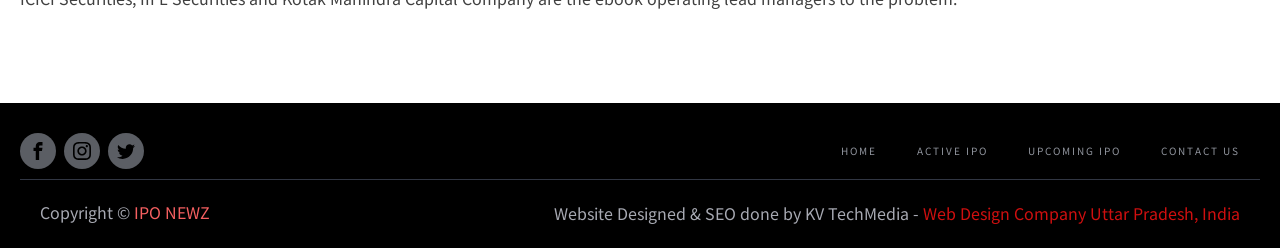Who designed the website?
Using the picture, provide a one-word or short phrase answer.

KV TechMedia